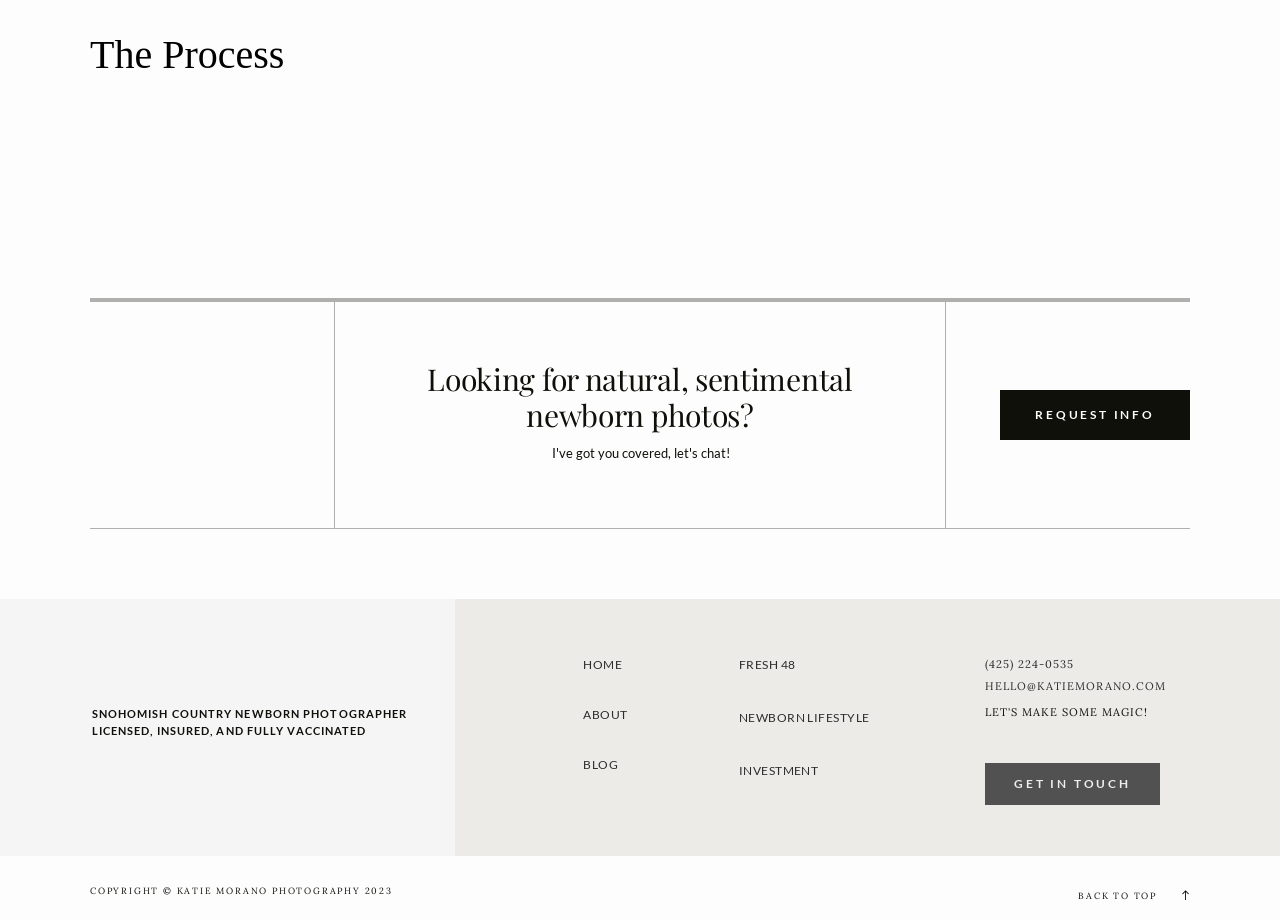What is the email address to contact Katie Morano?
Relying on the image, give a concise answer in one word or a brief phrase.

HELLO@KATIEMORANO.COM